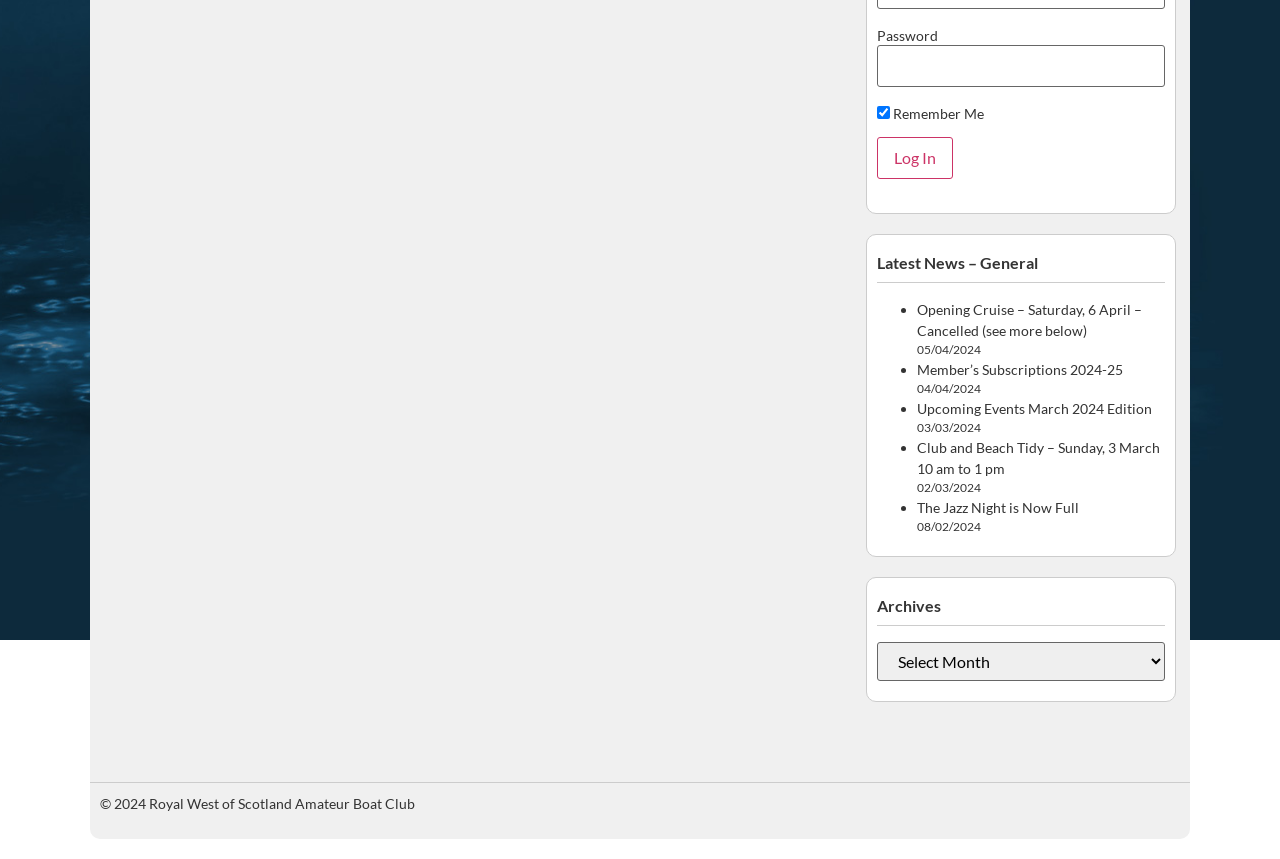From the webpage screenshot, predict the bounding box coordinates (top-left x, top-left y, bottom-right x, bottom-right y) for the UI element described here: name="wp-submit" value="Log In"

[0.685, 0.159, 0.745, 0.208]